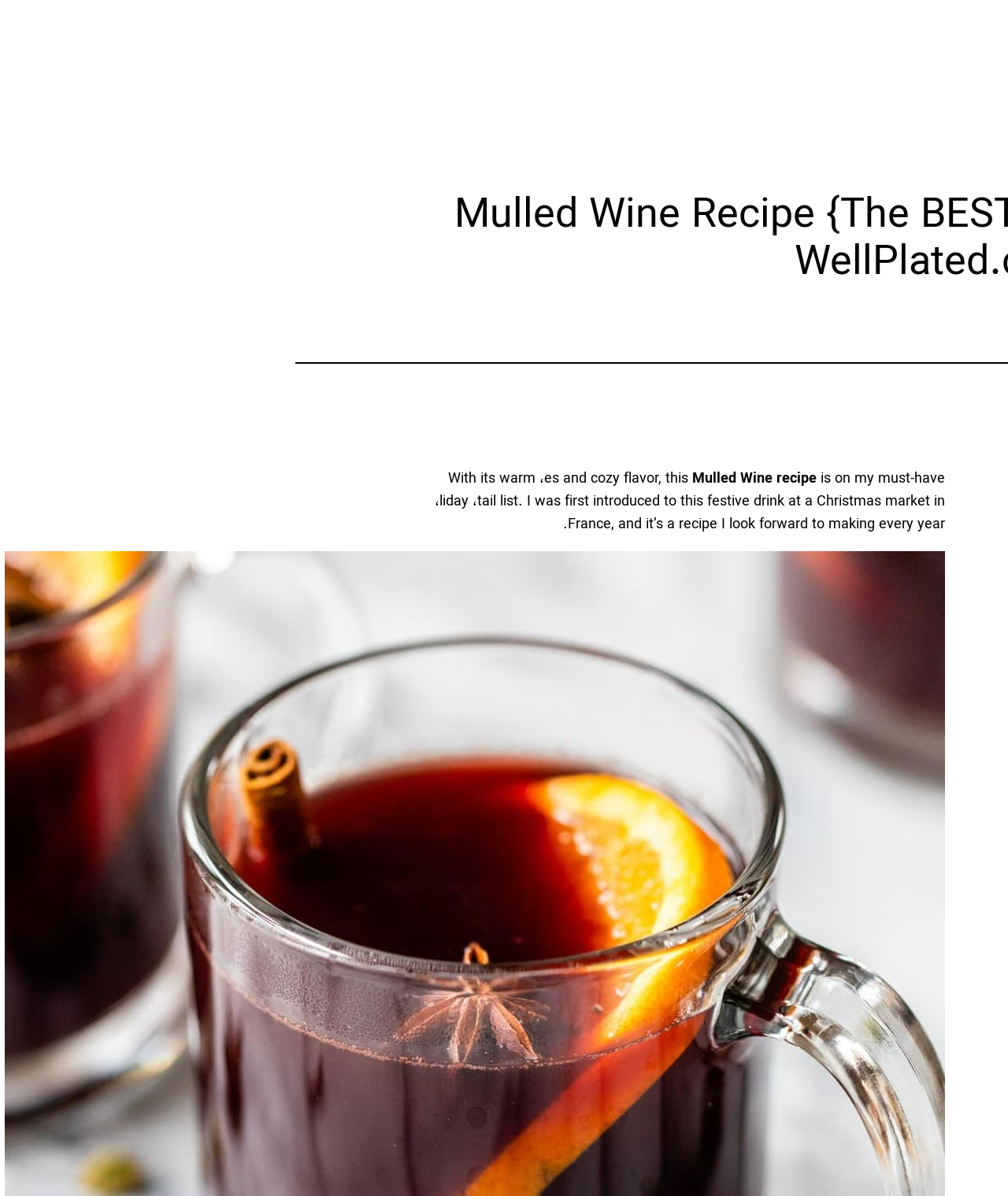Answer the following query with a single word or phrase:
What type of recipe is being described?

Mulled Wine